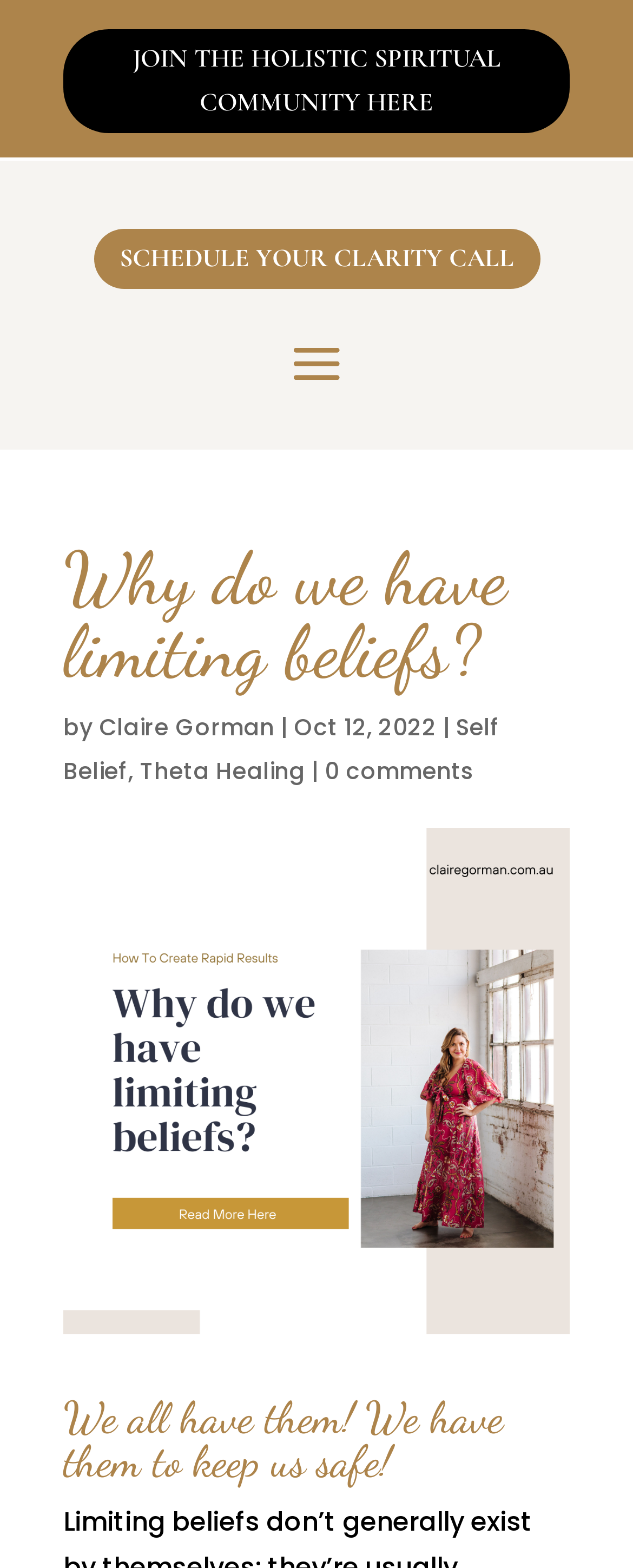How many links are there in the top section?
From the screenshot, supply a one-word or short-phrase answer.

2